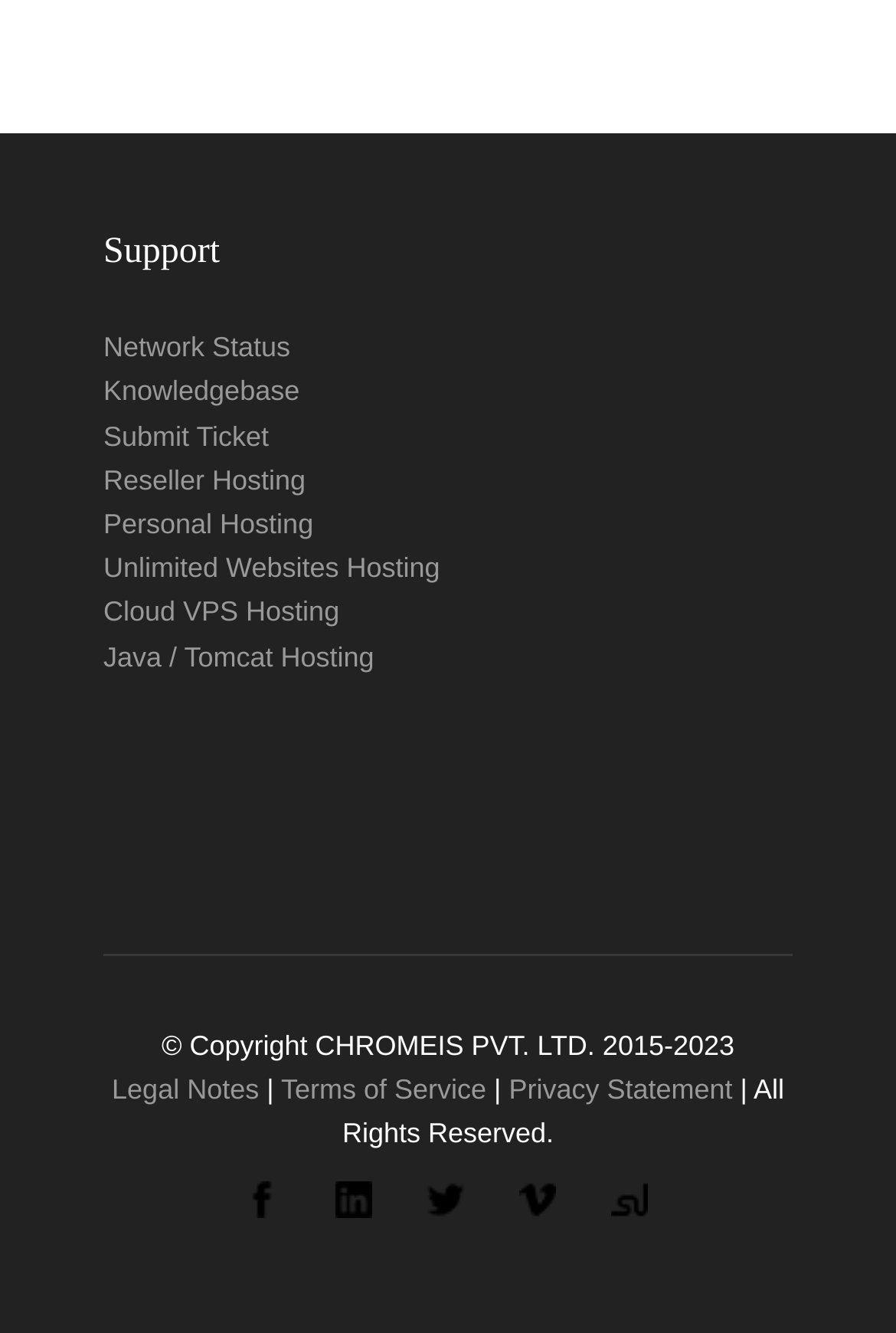Please predict the bounding box coordinates of the element's region where a click is necessary to complete the following instruction: "Submit a ticket". The coordinates should be represented by four float numbers between 0 and 1, i.e., [left, top, right, bottom].

[0.115, 0.315, 0.3, 0.339]